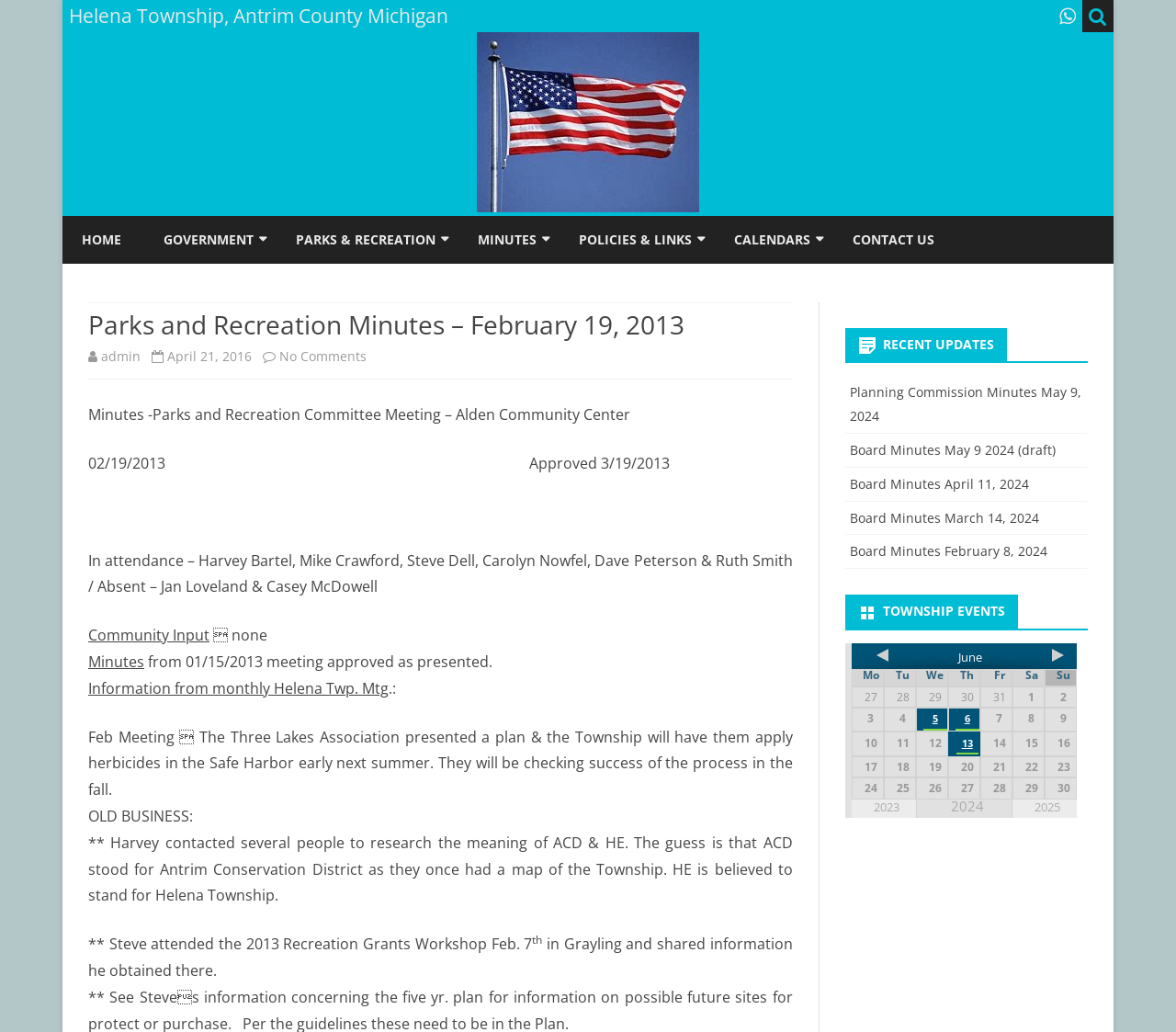Please find the bounding box coordinates of the section that needs to be clicked to achieve this instruction: "Leave a comment".

None